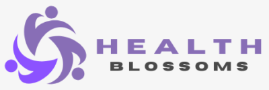What type of medicine does Health Blossoms provide?
Look at the image and answer the question using a single word or phrase.

Māori herbal medicine